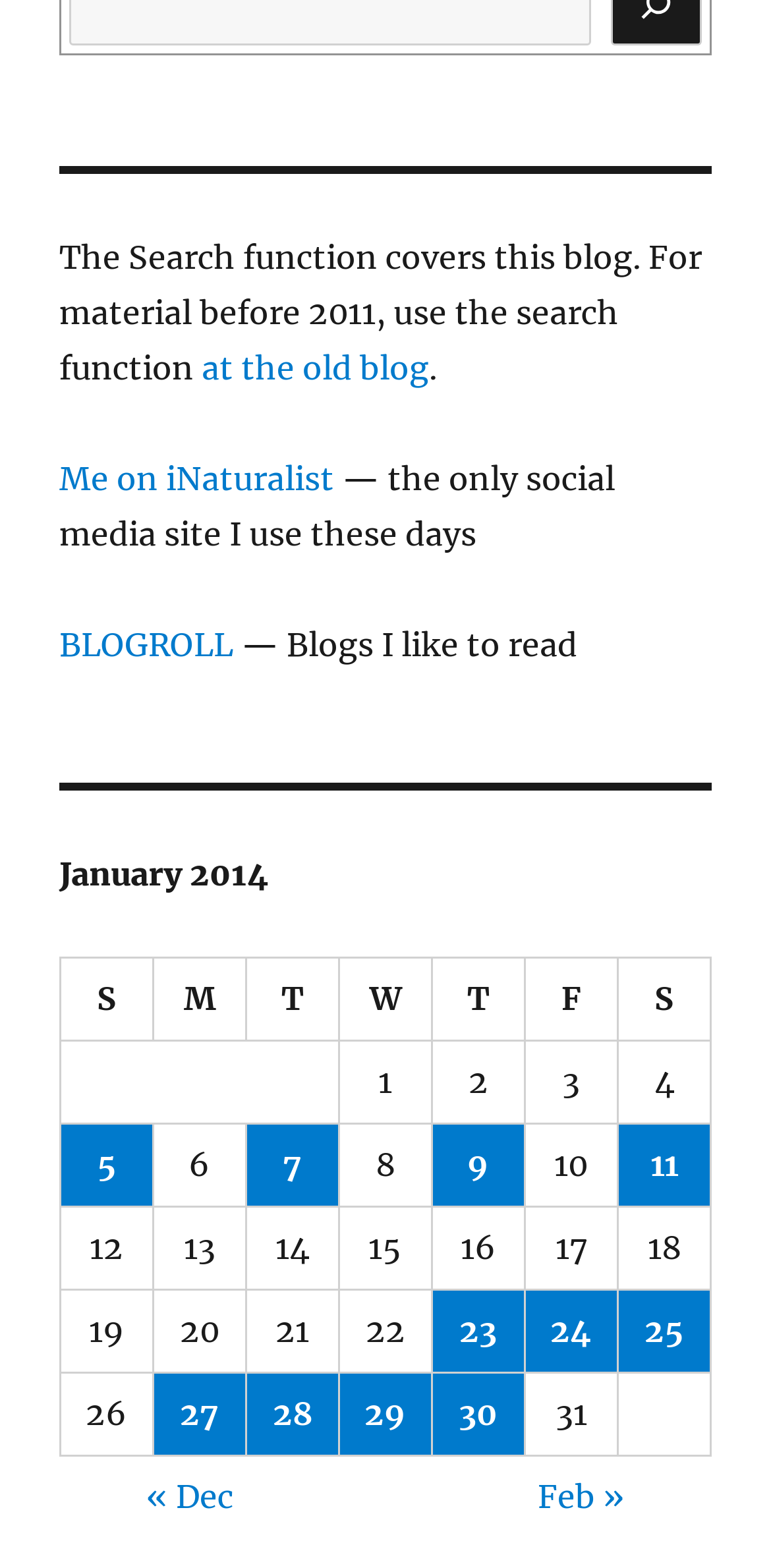Given the element description Me on iNaturalist, identify the bounding box coordinates for the UI element on the webpage screenshot. The format should be (top-left x, top-left y, bottom-right x, bottom-right y), with values between 0 and 1.

[0.077, 0.292, 0.433, 0.318]